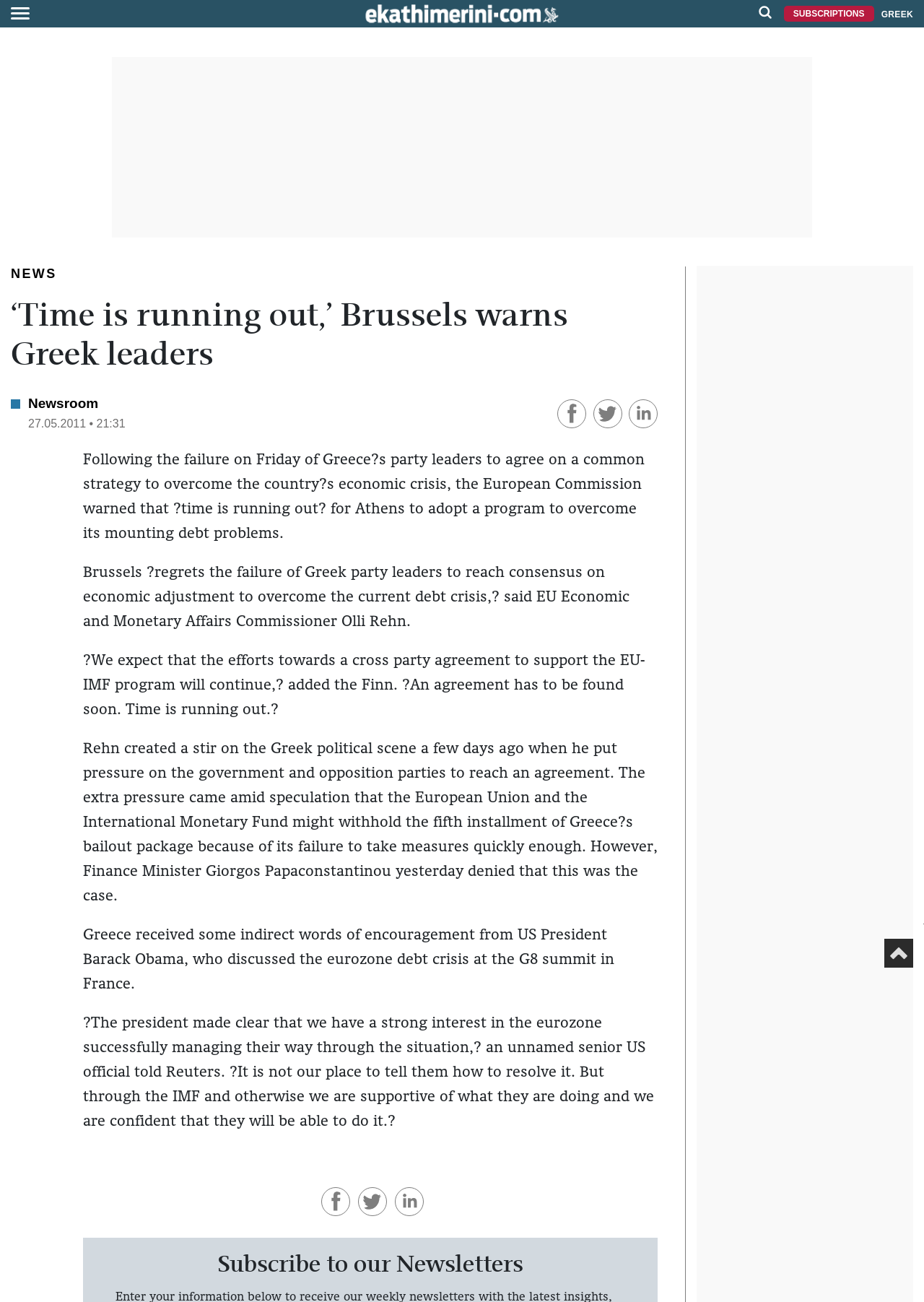Elaborate on the webpage's design and content in a detailed caption.

The webpage appears to be a news article from eKathimerini.com, with a main logo at the top left corner and a secondary logo at the top right corner. Below the logos, there are several links, including "SUBSCRIPTIONS" and "GREEK", which are positioned at the top right side of the page.

The main content of the article is divided into sections, with a heading that reads "‘Time is running out,’ Brussels warns Greek leaders" at the top. Below the heading, there is a timestamp indicating the date and time of the article, "27.05.2011 • 21:31". 

The article itself is composed of several paragraphs of text, which discuss the economic crisis in Greece and the European Commission's warning to the country's leaders. The text is divided into sections, with quotes from EU Economic and Monetary Affairs Commissioner Olli Rehn and US President Barack Obama.

At the bottom of the article, there are social media sharing links, including "Κοινοποίηση στο facebook", "Share on Twitter", and "Share on Linkedin", each accompanied by an icon. These links are positioned at the bottom right side of the page.

Finally, at the very bottom of the page, there is a heading that reads "Subscribe to our Newsletters" and a link to scroll to the top of the page, represented by an "arrow-top" icon.